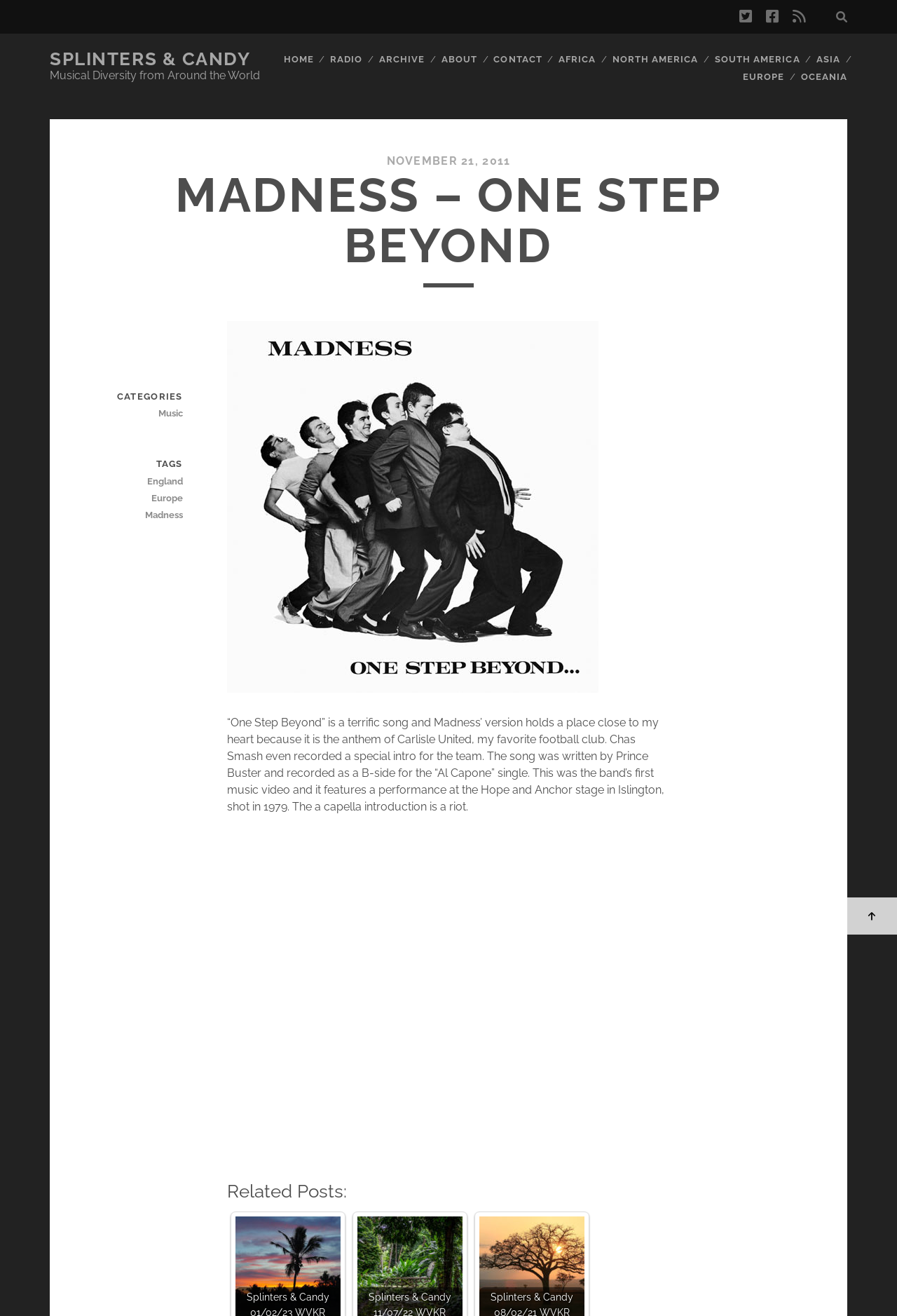Determine the bounding box coordinates of the element's region needed to click to follow the instruction: "Explore the EUROPE category". Provide these coordinates as four float numbers between 0 and 1, formatted as [left, top, right, bottom].

[0.828, 0.052, 0.874, 0.065]